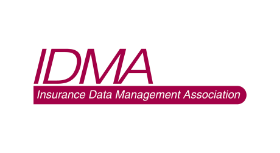Answer the question briefly using a single word or phrase: 
What is the focus of the IDMA?

data management practices